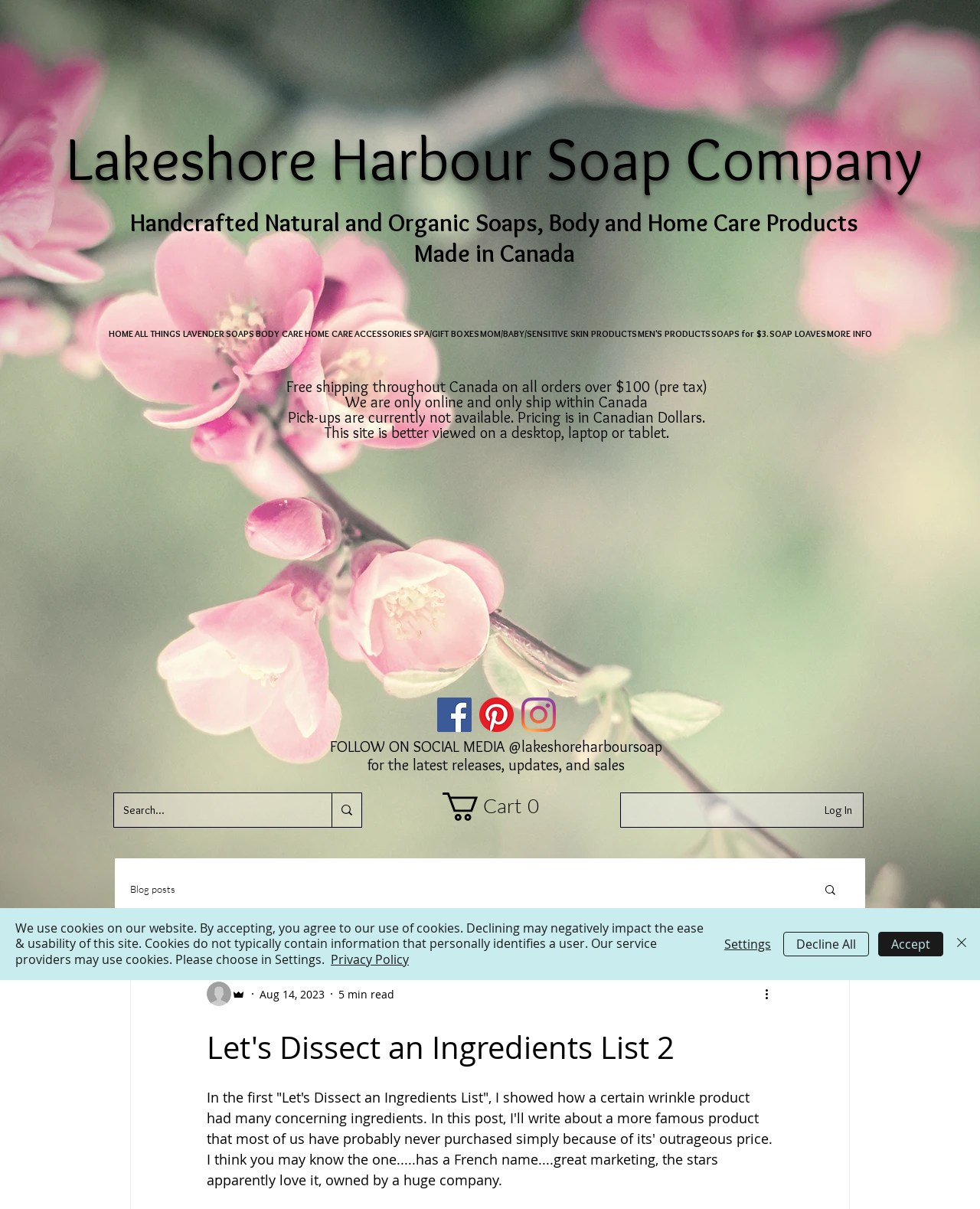Offer an in-depth caption of the entire webpage.

This webpage appears to be a blog post from Lakeshore Harbour Soap Company, a Canadian company that handcrafts natural and organic soaps, body, and home care products. At the top of the page, there is a heading with the company's name and a link to its website. Below this, there is a link to a page about the company's products being made in Canada.

The main content of the page is a blog post titled "Let's Dissect an Ingredients List 2", which discusses a famous product with concerning ingredients. The post is written in a conversational tone and includes a brief introduction to the topic.

On the top right side of the page, there is a social media bar with links to the company's Facebook, Pinterest, and Instagram profiles, each represented by an icon. Below this, there is a search bar with a magnifying glass icon and a button to submit the search query.

To the right of the search bar, there is a cart icon with a button to view the cart contents. Above this, there is a login button. On the top left side of the page, there is a navigation menu with links to various sections of the website, including the home page, all things lavender, soaps, body care, home care, accessories, and more.

At the bottom of the page, there is a section with a writer's picture and a link to the writer's profile. Below this, there is a section with the date of the post, the estimated reading time, and a button to view more actions. There is also an iframe with a Wix Chat widget.

Finally, there is a cookie alert at the bottom of the page, which informs users about the website's use of cookies and provides options to accept, decline, or adjust settings.